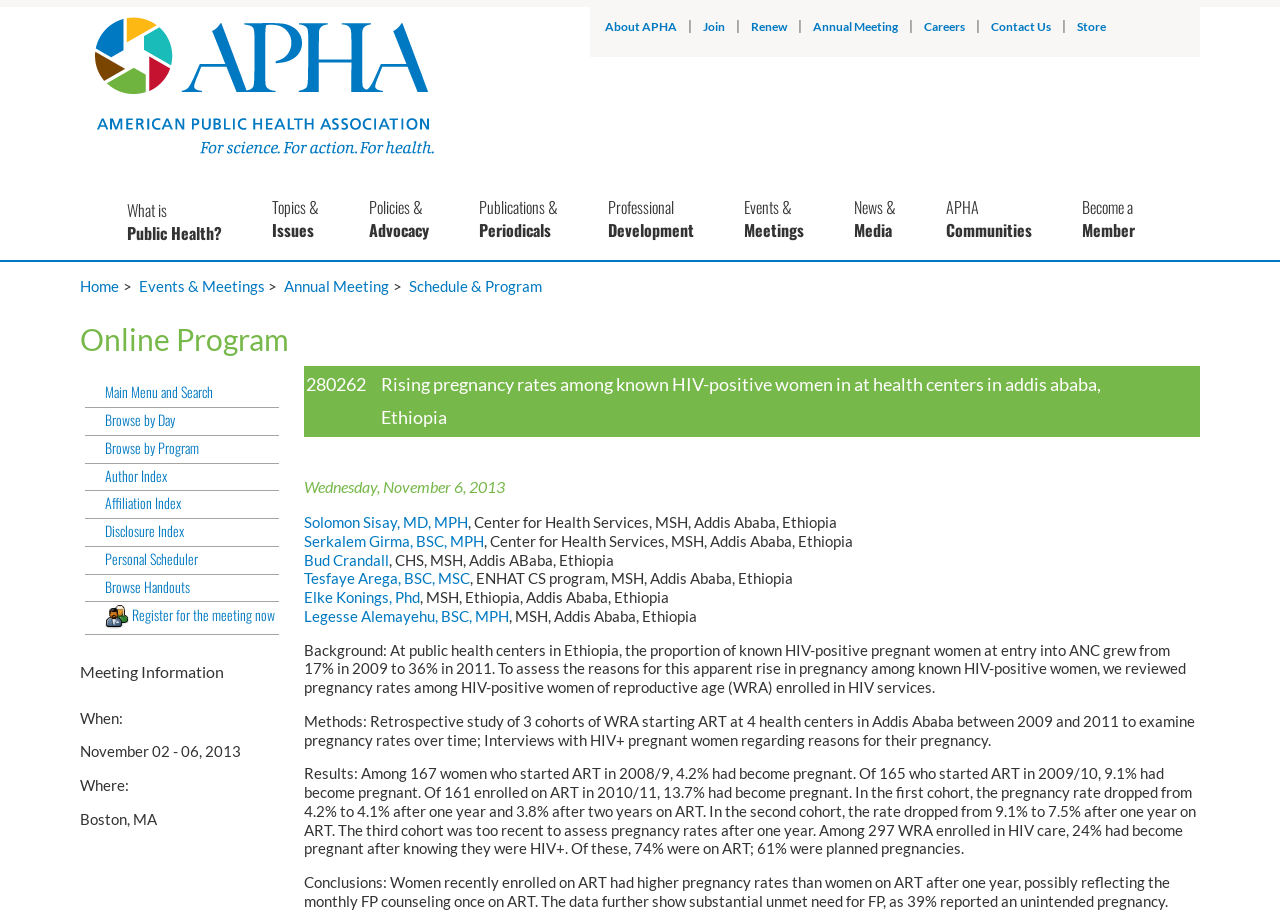Please locate the bounding box coordinates of the region I need to click to follow this instruction: "View 'Schedule & Program'".

[0.319, 0.304, 0.429, 0.324]